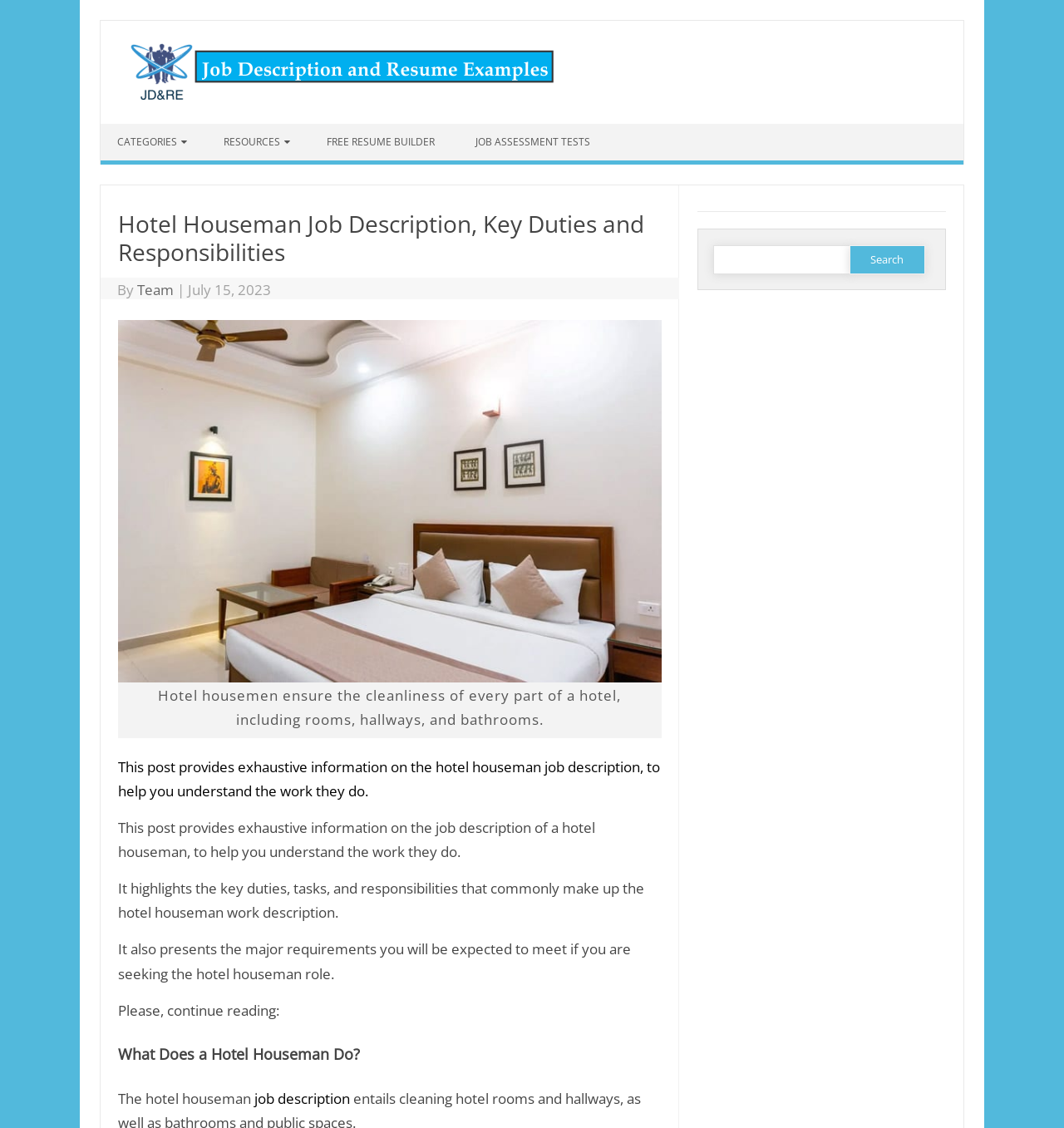Determine the coordinates of the bounding box for the clickable area needed to execute this instruction: "Search for a keyword".

[0.67, 0.217, 0.801, 0.243]